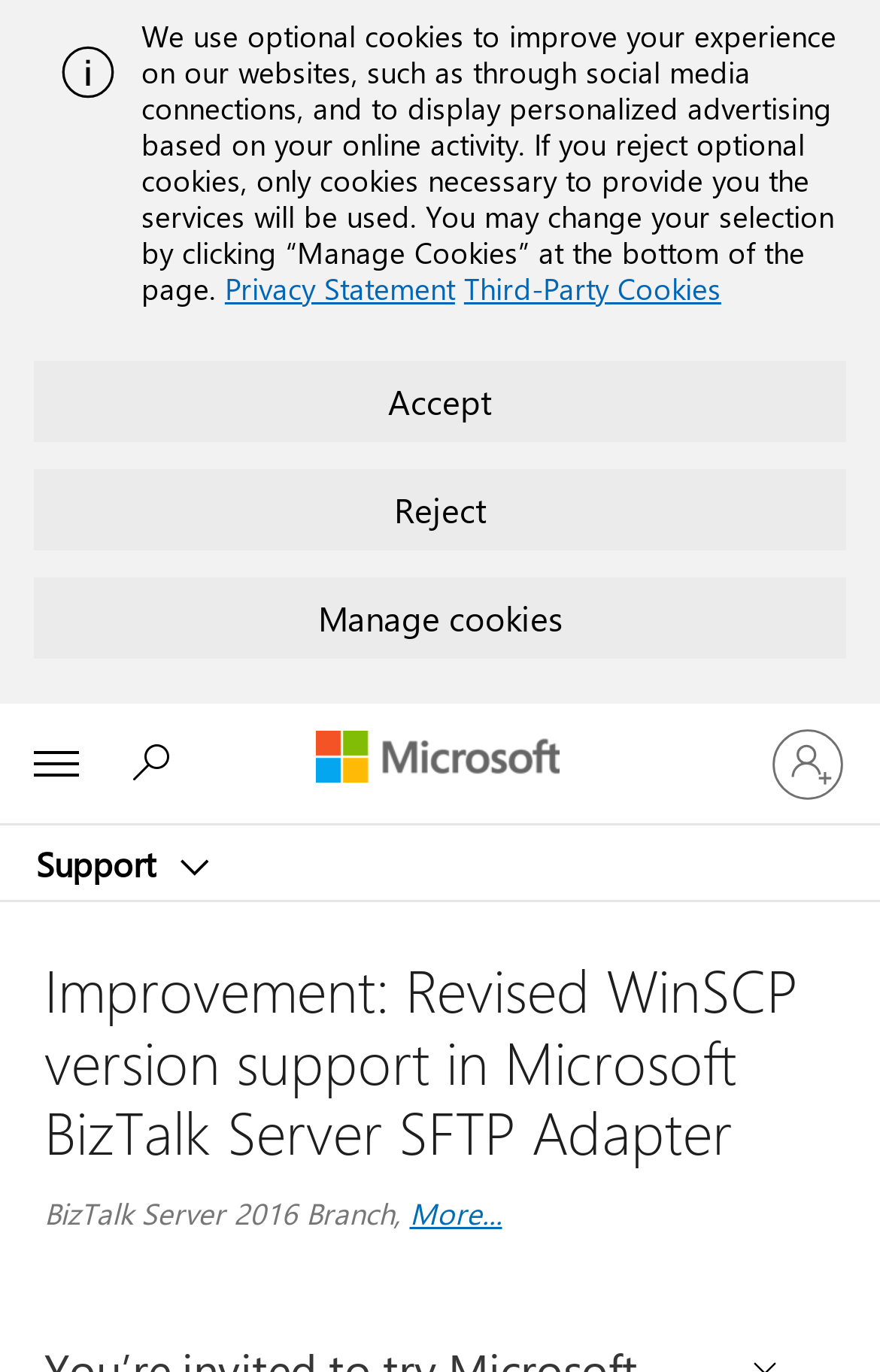Determine the heading of the webpage and extract its text content.

Improvement: Revised WinSCP version support in Microsoft BizTalk Server SFTP Adapter